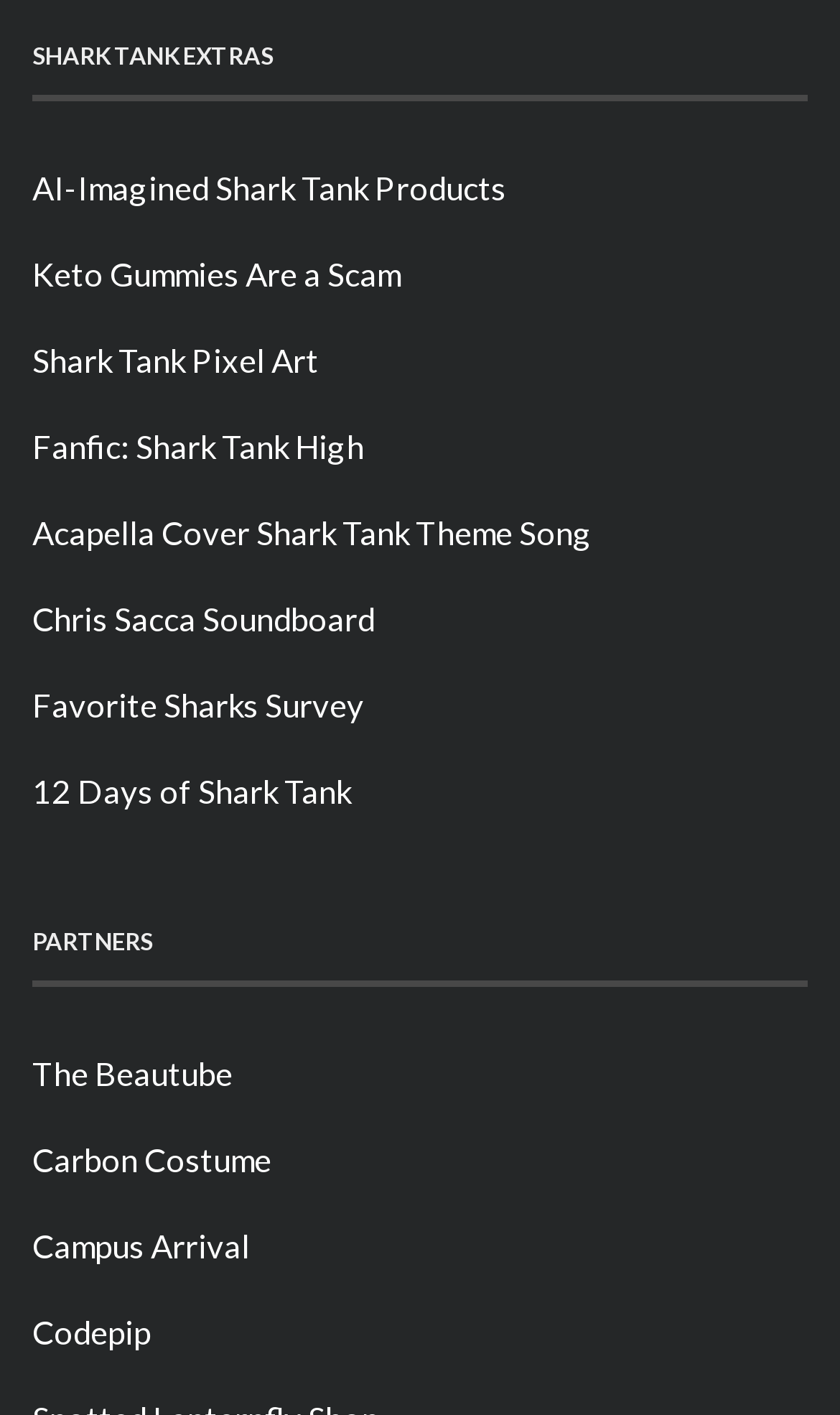Please determine the bounding box coordinates of the element's region to click in order to carry out the following instruction: "View AI-Imagined Shark Tank Products". The coordinates should be four float numbers between 0 and 1, i.e., [left, top, right, bottom].

[0.038, 0.119, 0.603, 0.146]